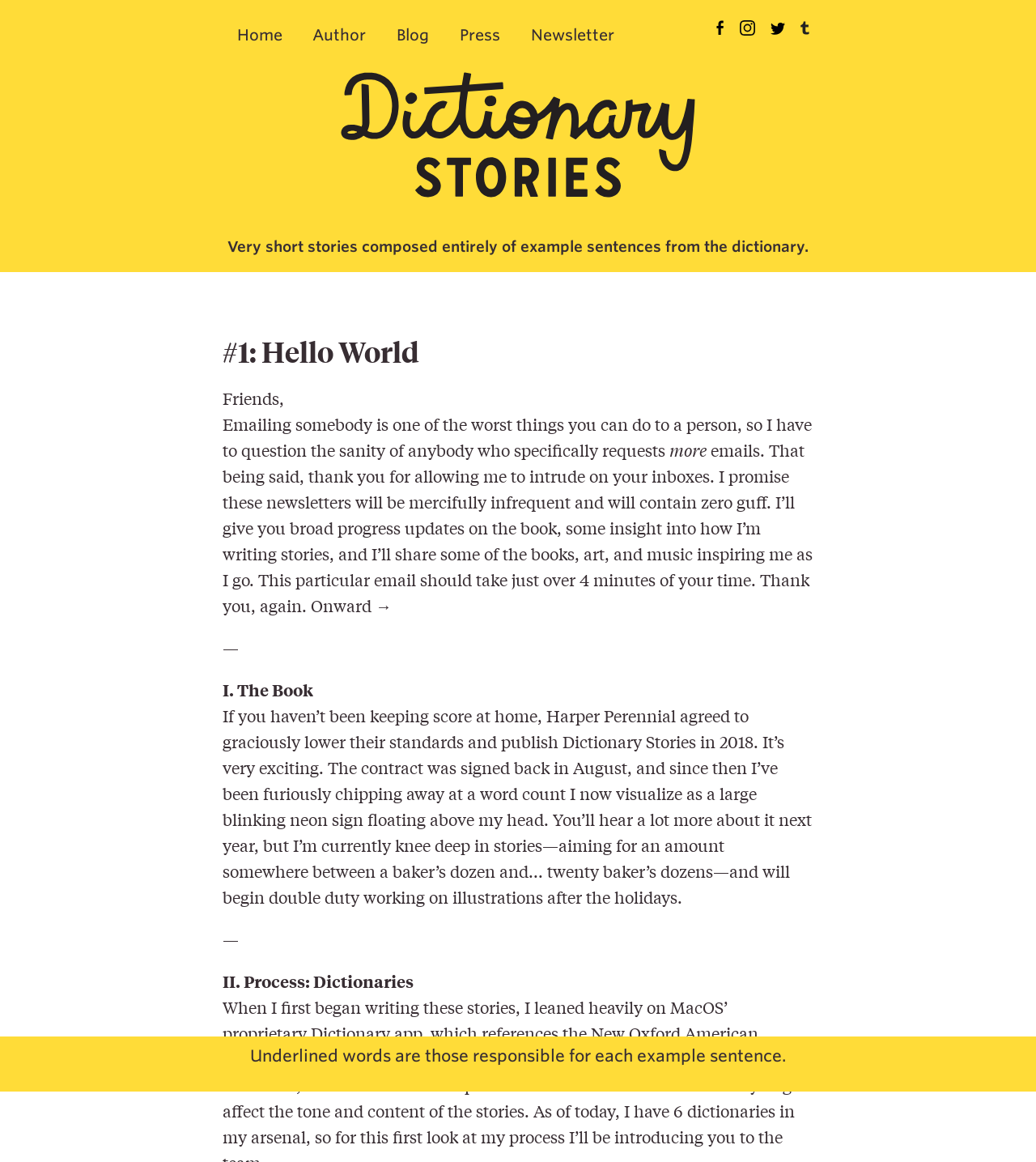Identify and generate the primary title of the webpage.

#1: Hello World